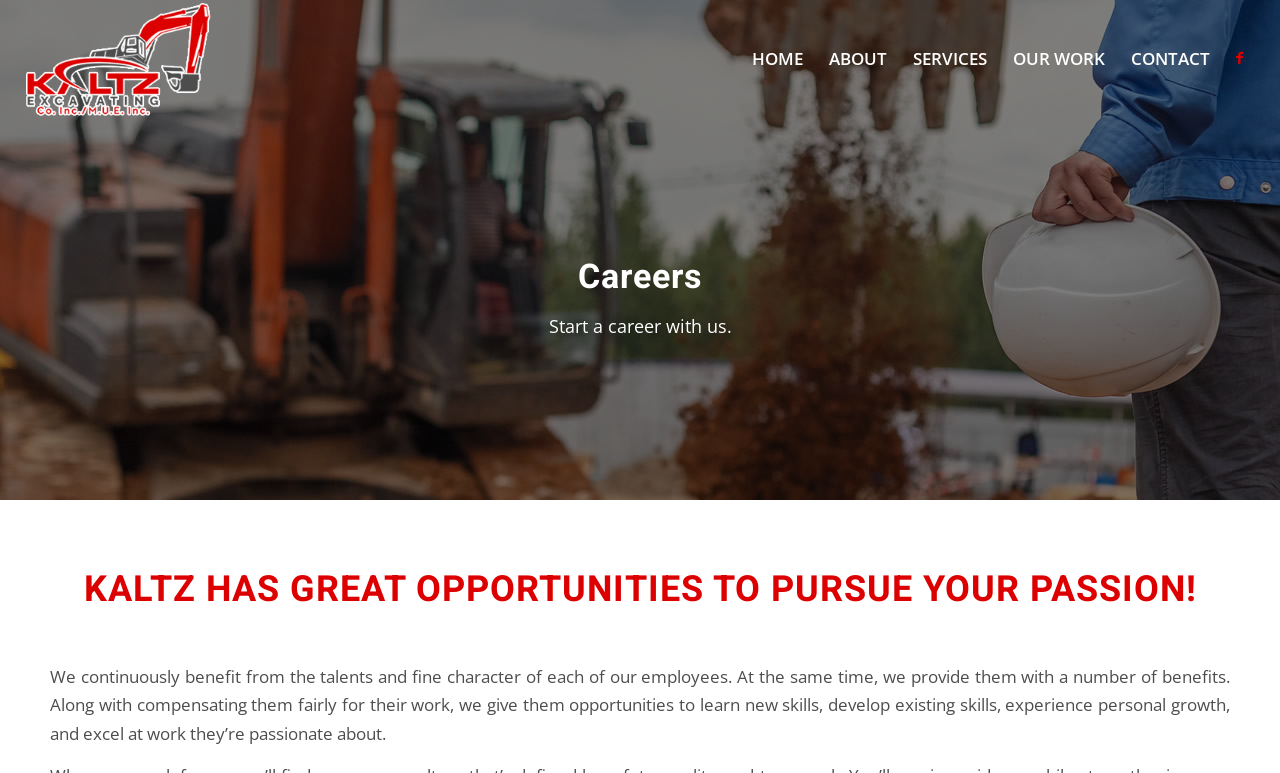Extract the bounding box coordinates for the UI element described as: "About".

[0.638, 0.0, 0.703, 0.153]